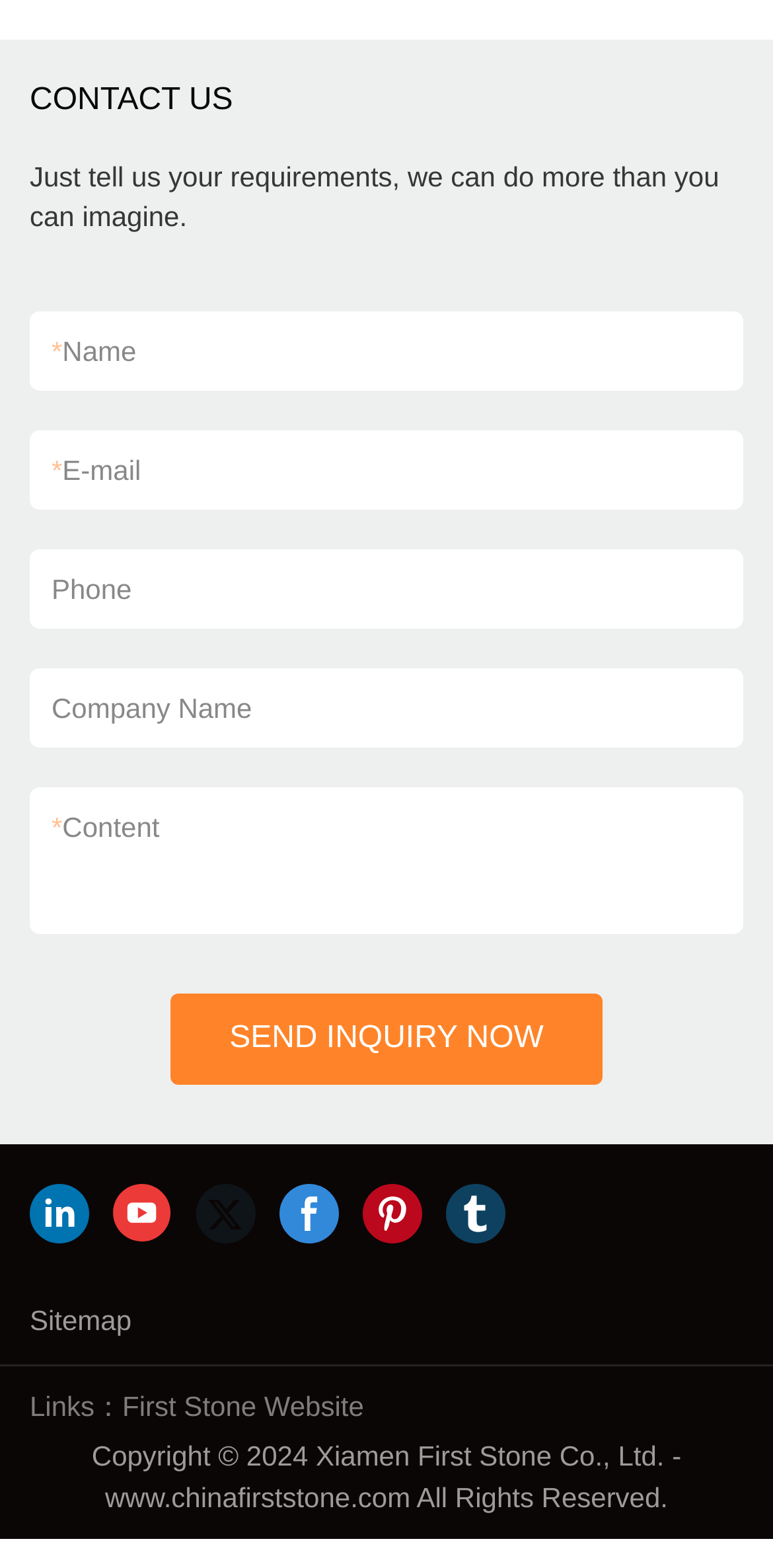Please identify the bounding box coordinates of the element I need to click to follow this instruction: "Click the SEND INQUIRY NOW button".

[0.22, 0.634, 0.78, 0.692]